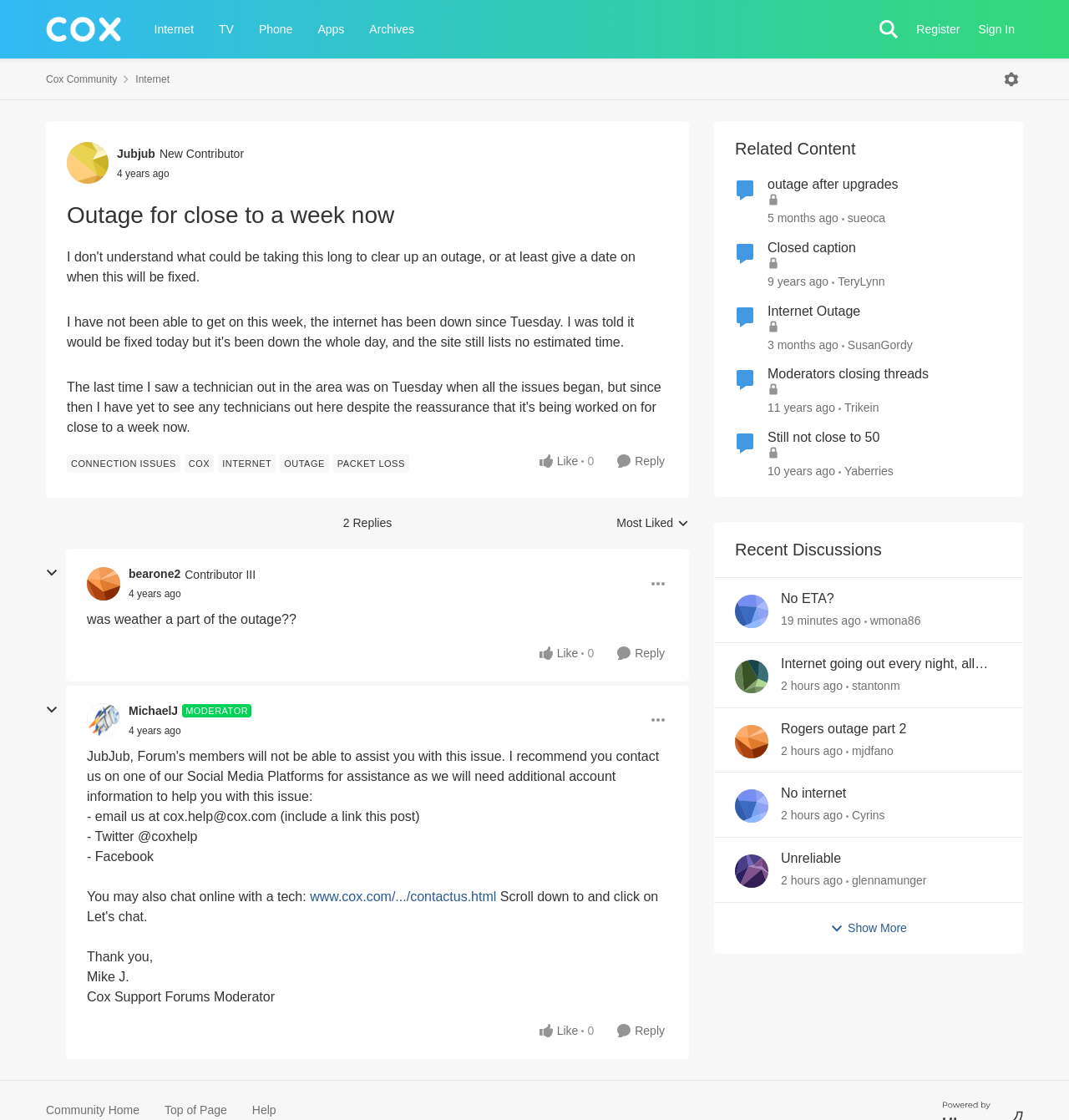Please provide the bounding box coordinates for the element that needs to be clicked to perform the following instruction: "Click on the 'Search' button". The coordinates should be given as four float numbers between 0 and 1, i.e., [left, top, right, bottom].

[0.816, 0.011, 0.847, 0.041]